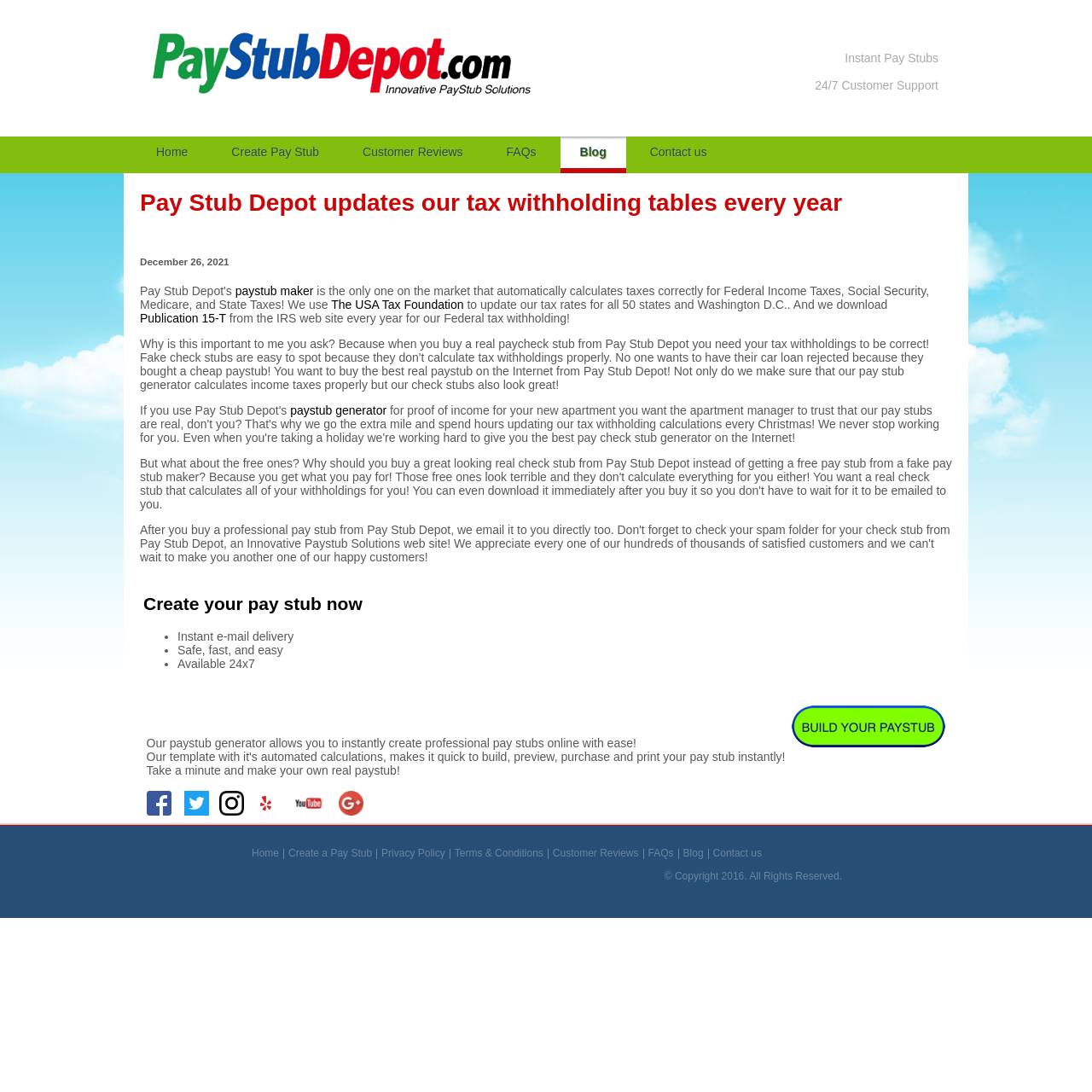Identify the bounding box of the UI element described as follows: "The USA Tax Foundation". Provide the coordinates as four float numbers in the range of 0 to 1 [left, top, right, bottom].

[0.303, 0.272, 0.425, 0.285]